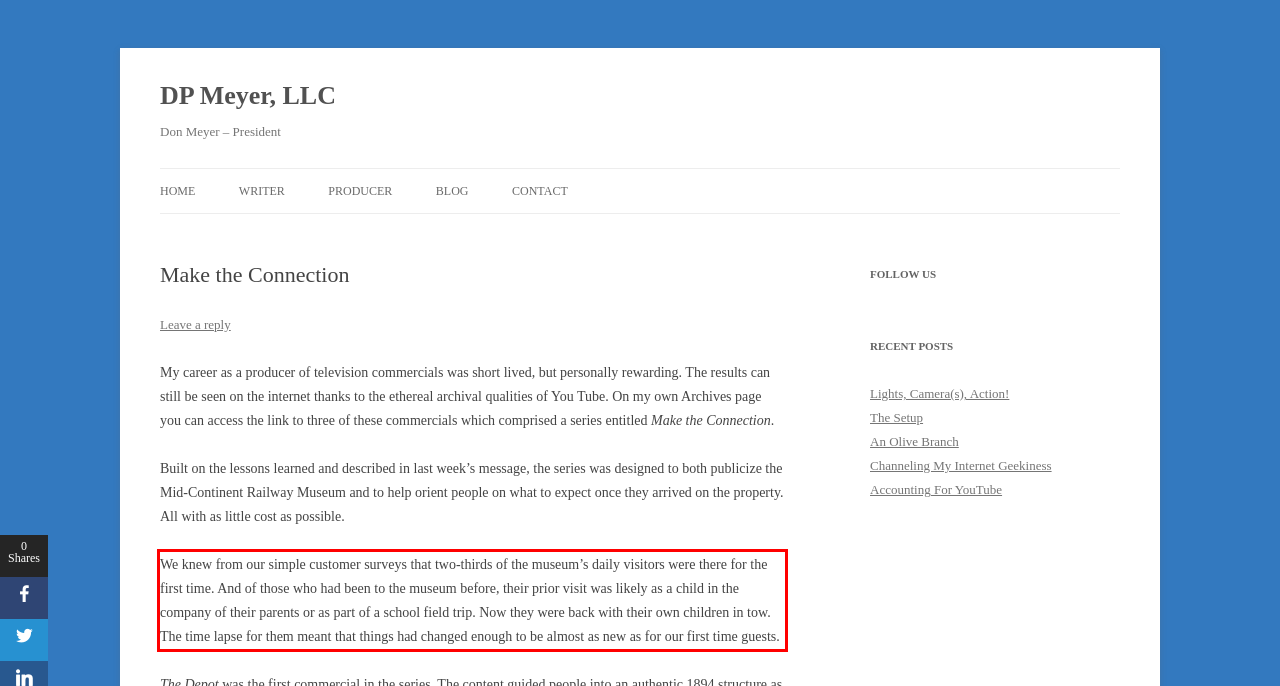Please analyze the provided webpage screenshot and perform OCR to extract the text content from the red rectangle bounding box.

We knew from our simple customer surveys that two-thirds of the museum’s daily visitors were there for the first time. And of those who had been to the museum before, their prior visit was likely as a child in the company of their parents or as part of a school field trip. Now they were back with their own children in tow. The time lapse for them meant that things had changed enough to be almost as new as for our first time guests.